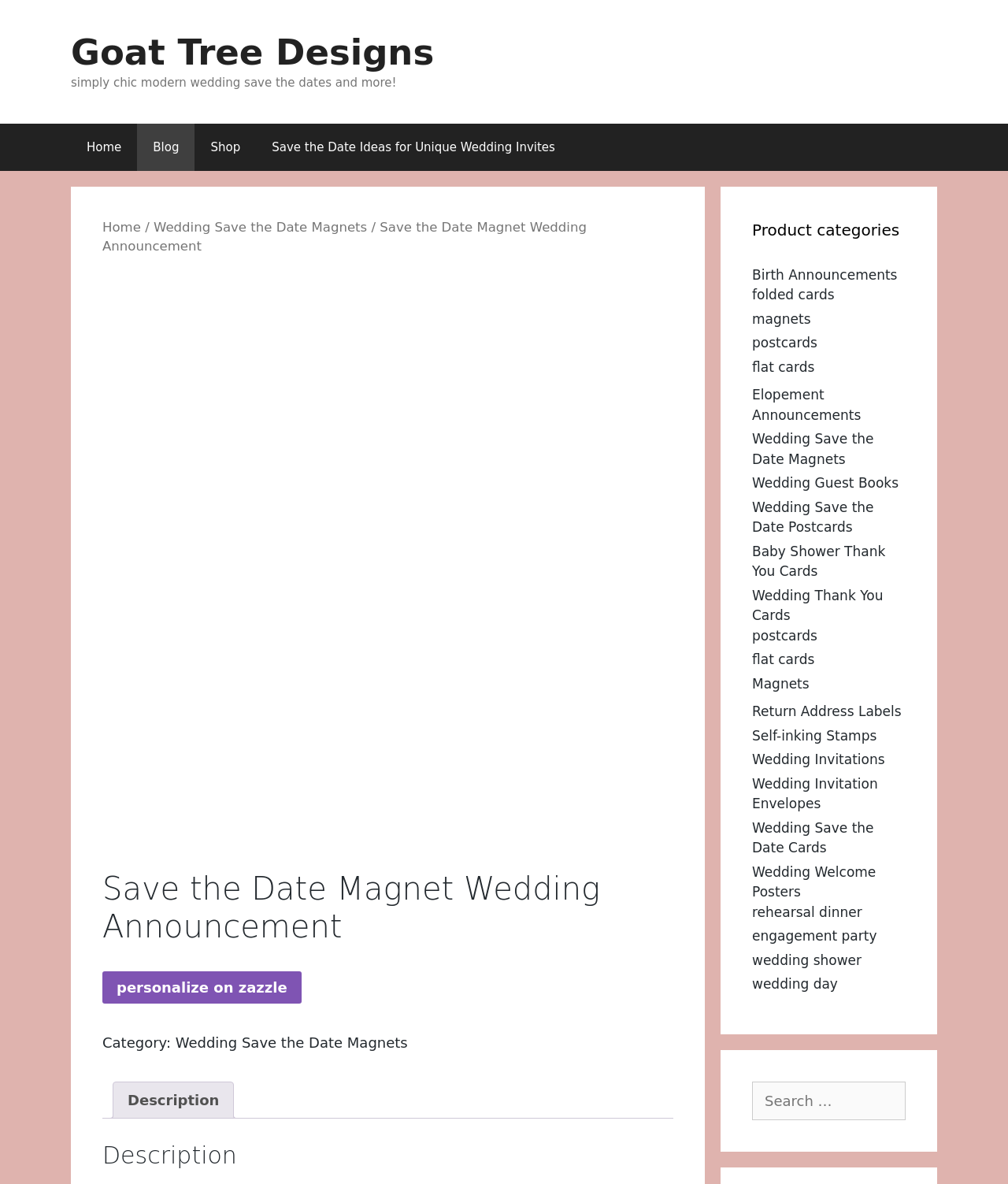Explain in detail what you observe on this webpage.

This webpage is about a "Save the Date Magnet Wedding Announcement" product from Goat Tree Designs. At the top, there is a banner with the site's name and a tagline "simply chic modern wedding save the dates and more!" Below the banner, there is a primary navigation menu with links to "Home", "Blog", "Shop", and "Save the Date Ideas for Unique Wedding Invites".

The main content area is divided into two sections. On the left, there is a product description section with a heading "Save the Date Magnet Wedding Announcement" and a link to "personalize on zazzle". Below the heading, there is a category label "Category:" with a link to "Wedding Save the Date Magnets". There is also a tab list with a single tab "Description" that is not selected.

On the right, there is a large image of the product, a 3" x 4" wedding save the date horizontal photo fridge magnet with rounded corners and white text. Below the image, there is a link to the product description.

In the bottom left corner, there is a complementary section with a heading "Product categories" and a list of links to various product categories, including "Birth Announcements", "folded cards", "magnets", "postcards", and more.

In the bottom right corner, there is another complementary section with a search box labeled "Search for:".